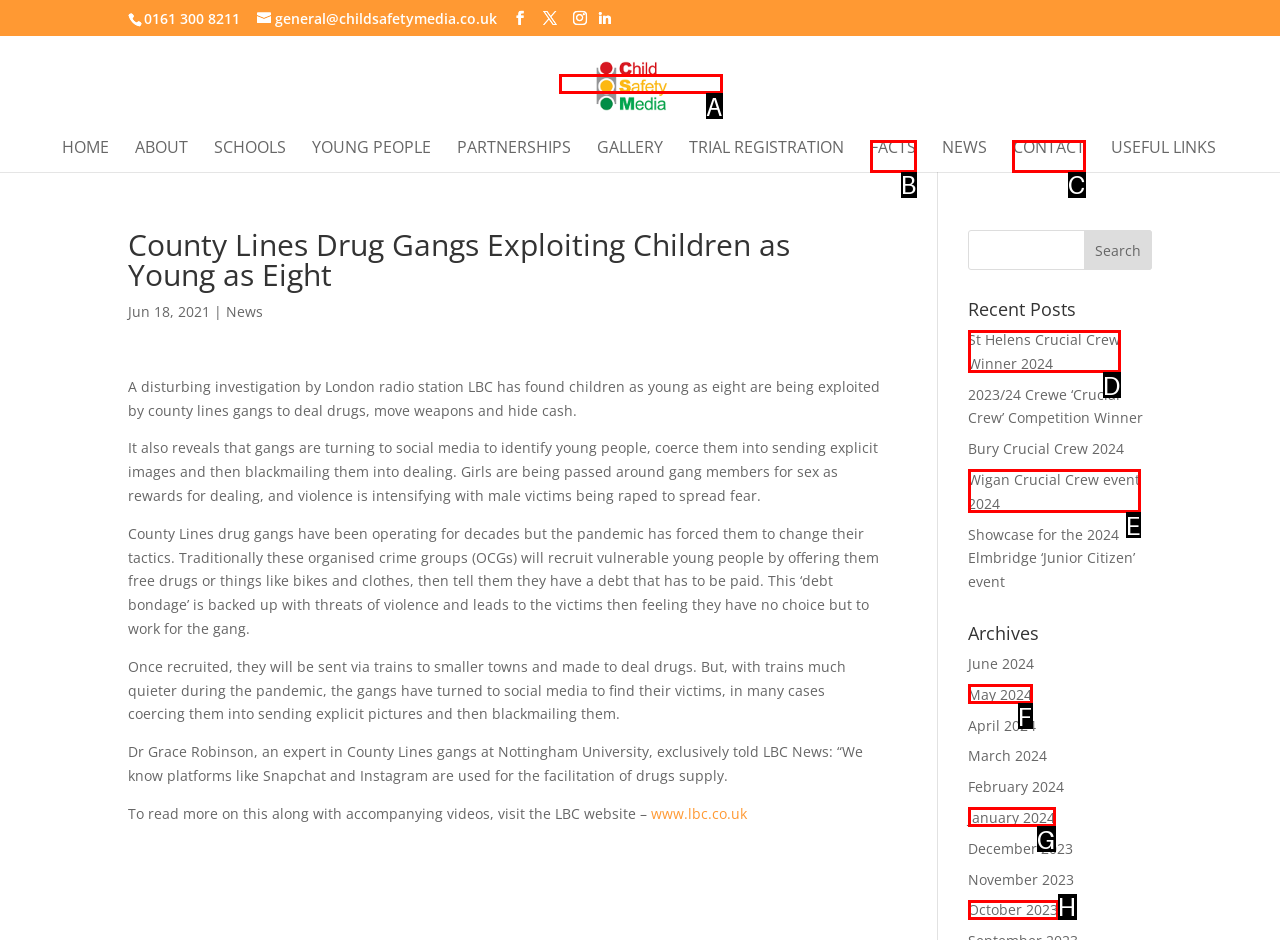For the instruction: Contact 'Child Safety Media', which HTML element should be clicked?
Respond with the letter of the appropriate option from the choices given.

C